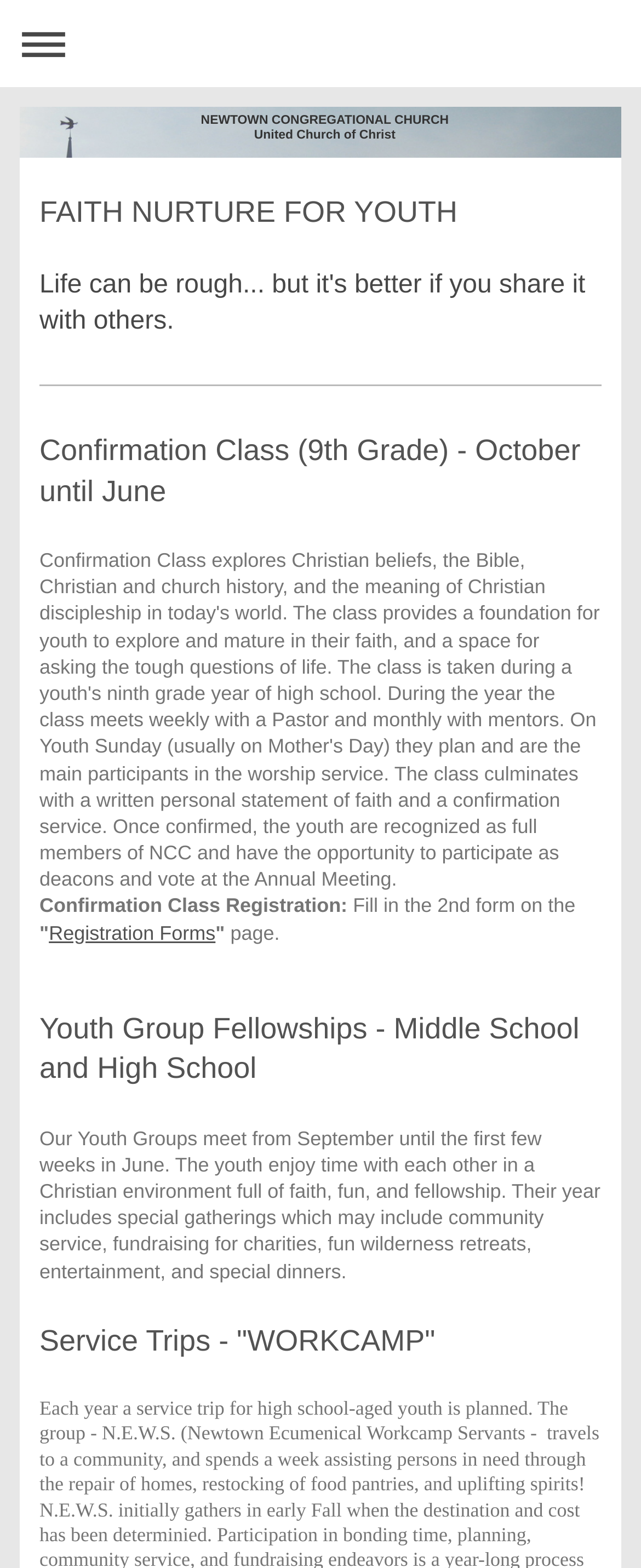Using floating point numbers between 0 and 1, provide the bounding box coordinates in the format (top-left x, top-left y, bottom-right x, bottom-right y). Locate the UI element described here: Expand/collapse navigation

[0.013, 0.005, 0.987, 0.05]